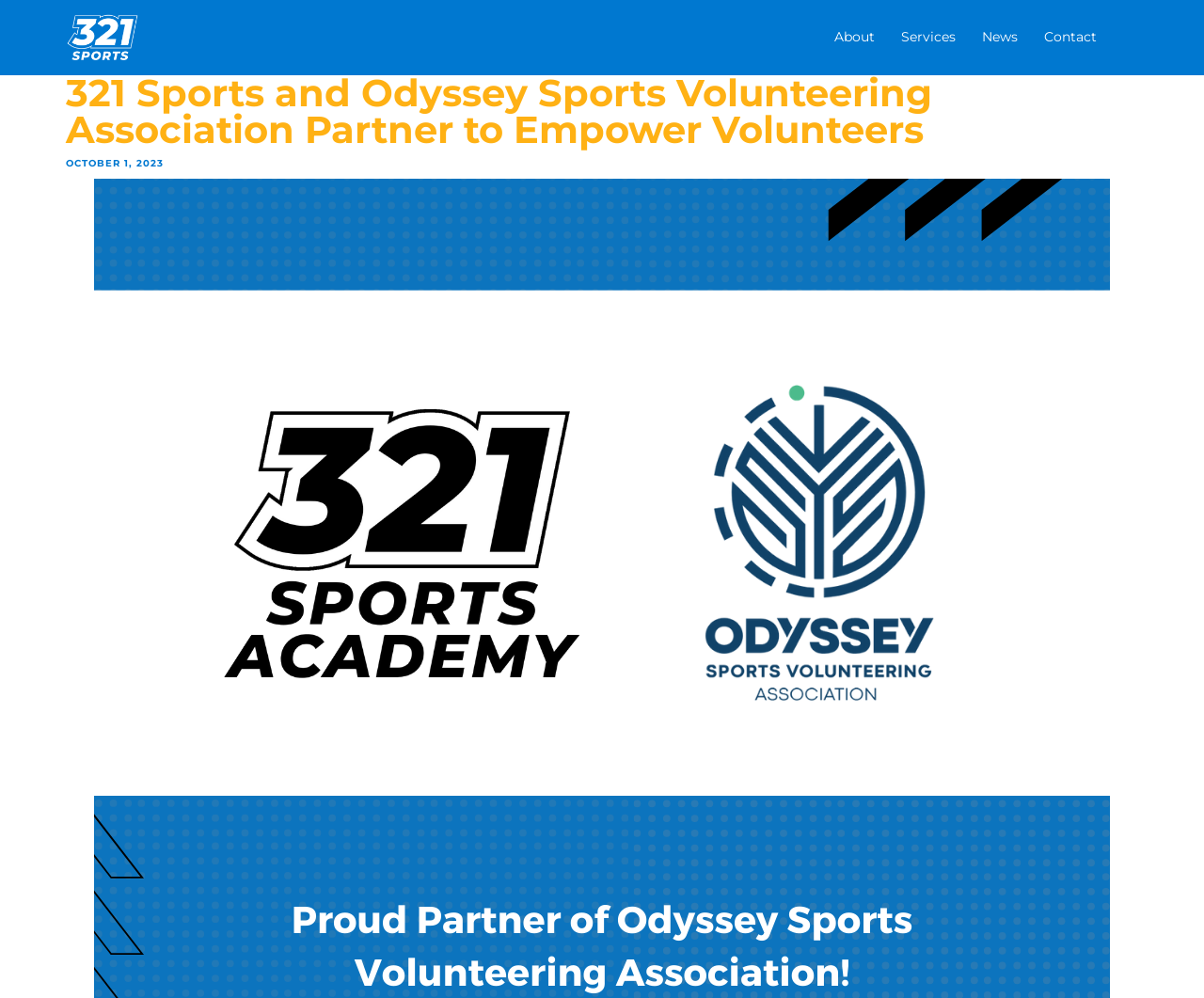How many main navigation links are there?
Look at the screenshot and give a one-word or phrase answer.

4